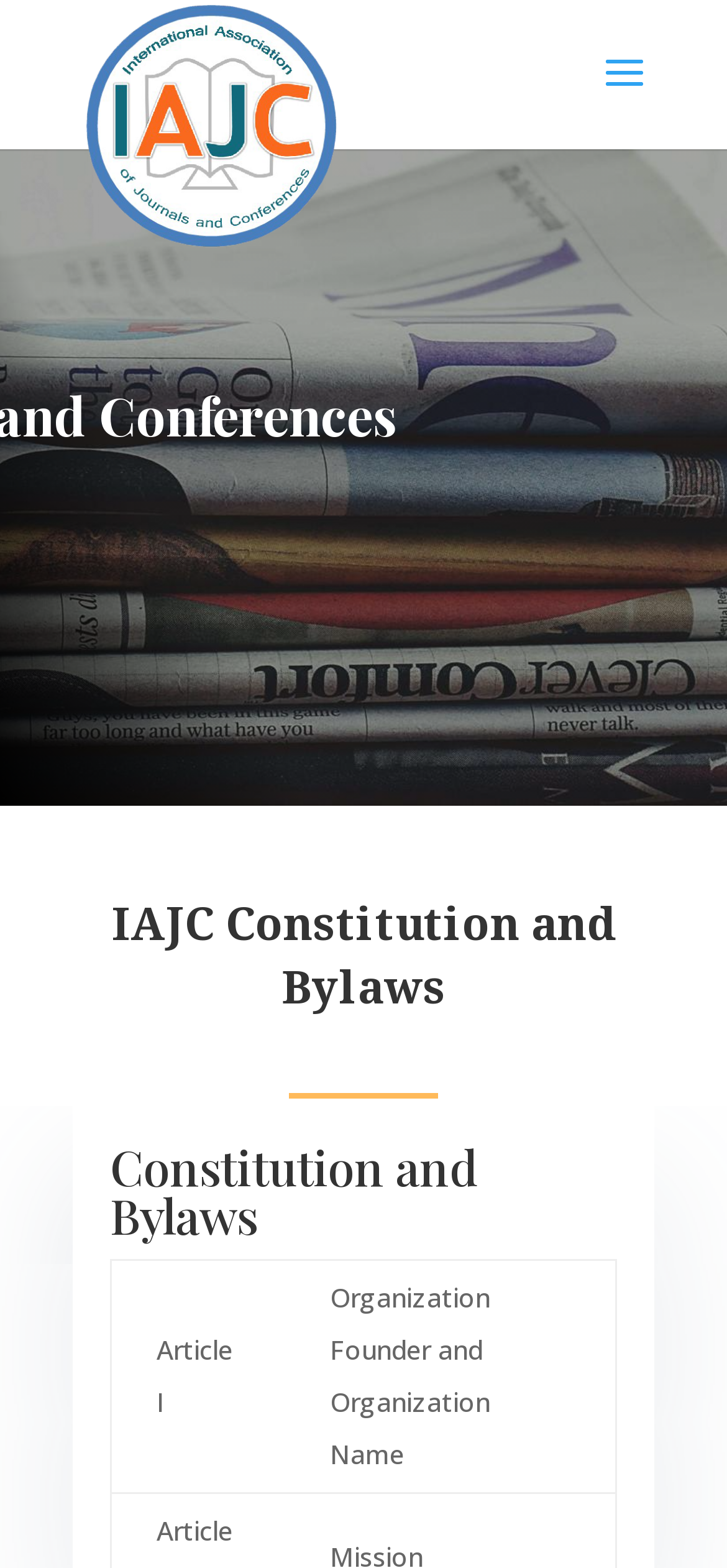What is the name of the organization?
Using the information from the image, provide a comprehensive answer to the question.

The name of the organization can be found in the top-left corner of the webpage, where the logo and the text 'IAJC' are located.